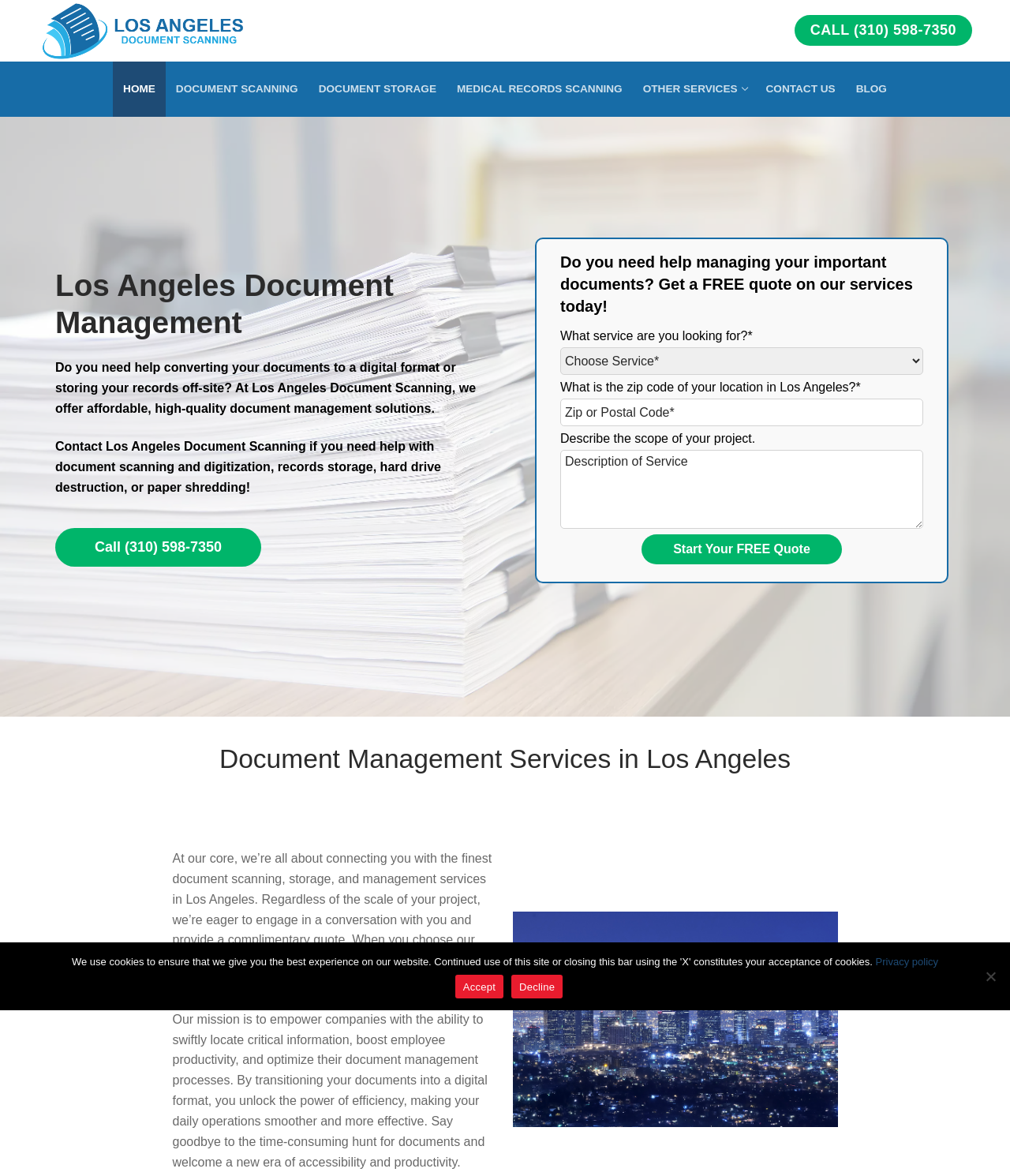What is the benefit of transitioning documents to a digital format?
We need a detailed and meticulous answer to the question.

Based on the webpage, transitioning documents to a digital format unlocks the power of efficiency, making daily operations smoother and more effective. This is stated in the text 'By transitioning your documents into a digital format, you unlock the power of efficiency, making your daily operations smoother and more effective'.